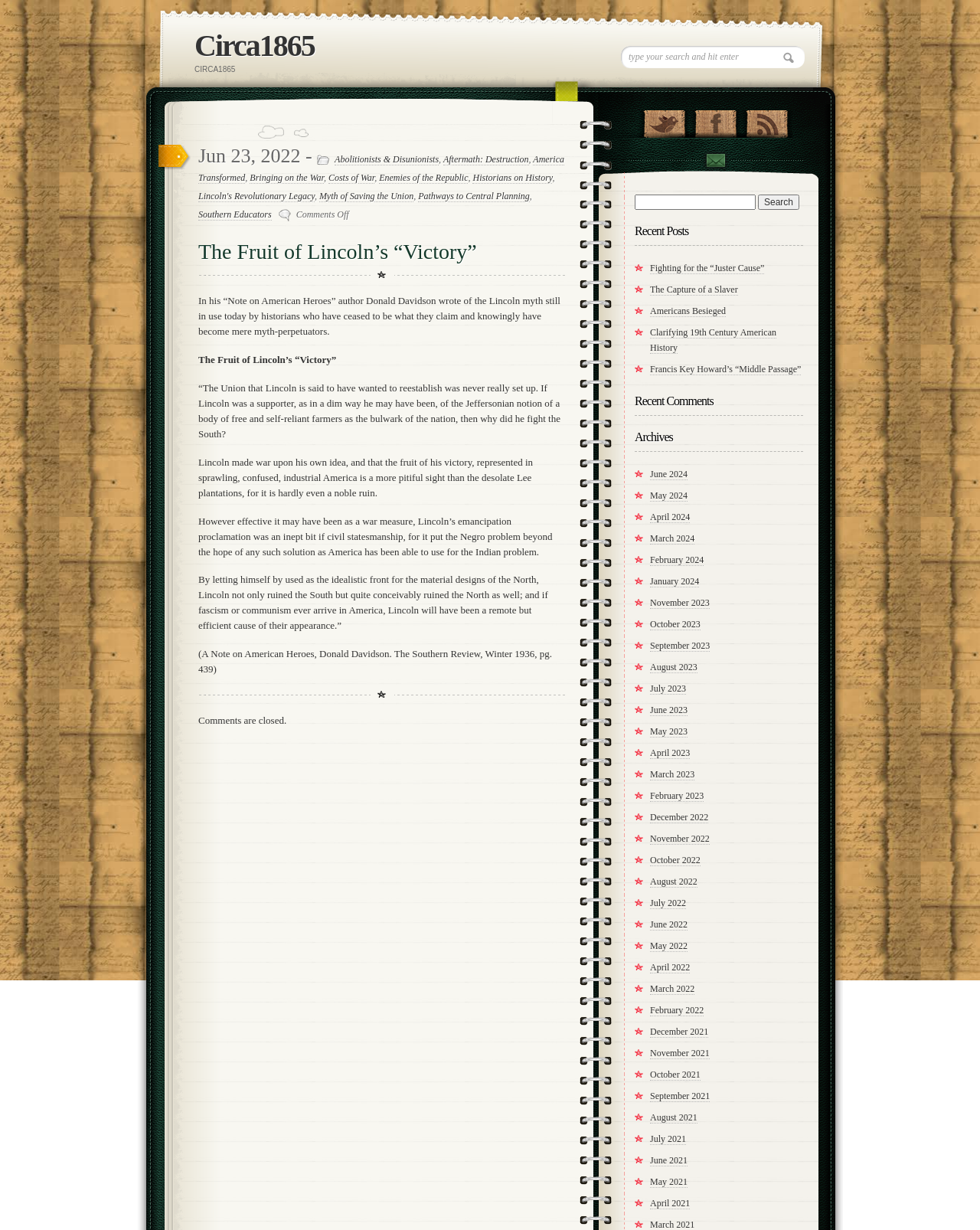Please provide a one-word or phrase answer to the question: 
How many links are there in the 'Recent Posts' section?

5